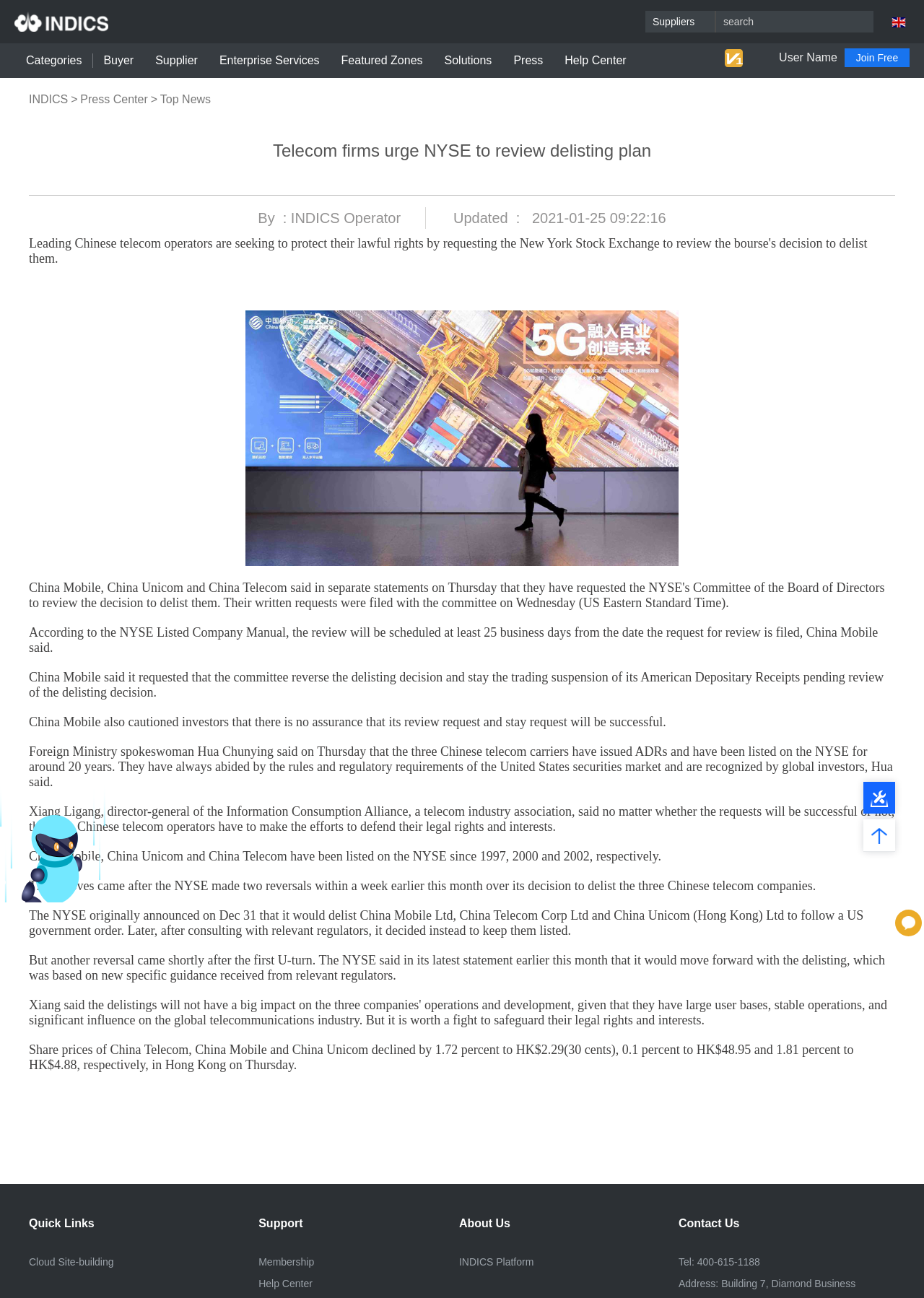Please mark the bounding box coordinates of the area that should be clicked to carry out the instruction: "join for free".

[0.914, 0.037, 0.984, 0.052]